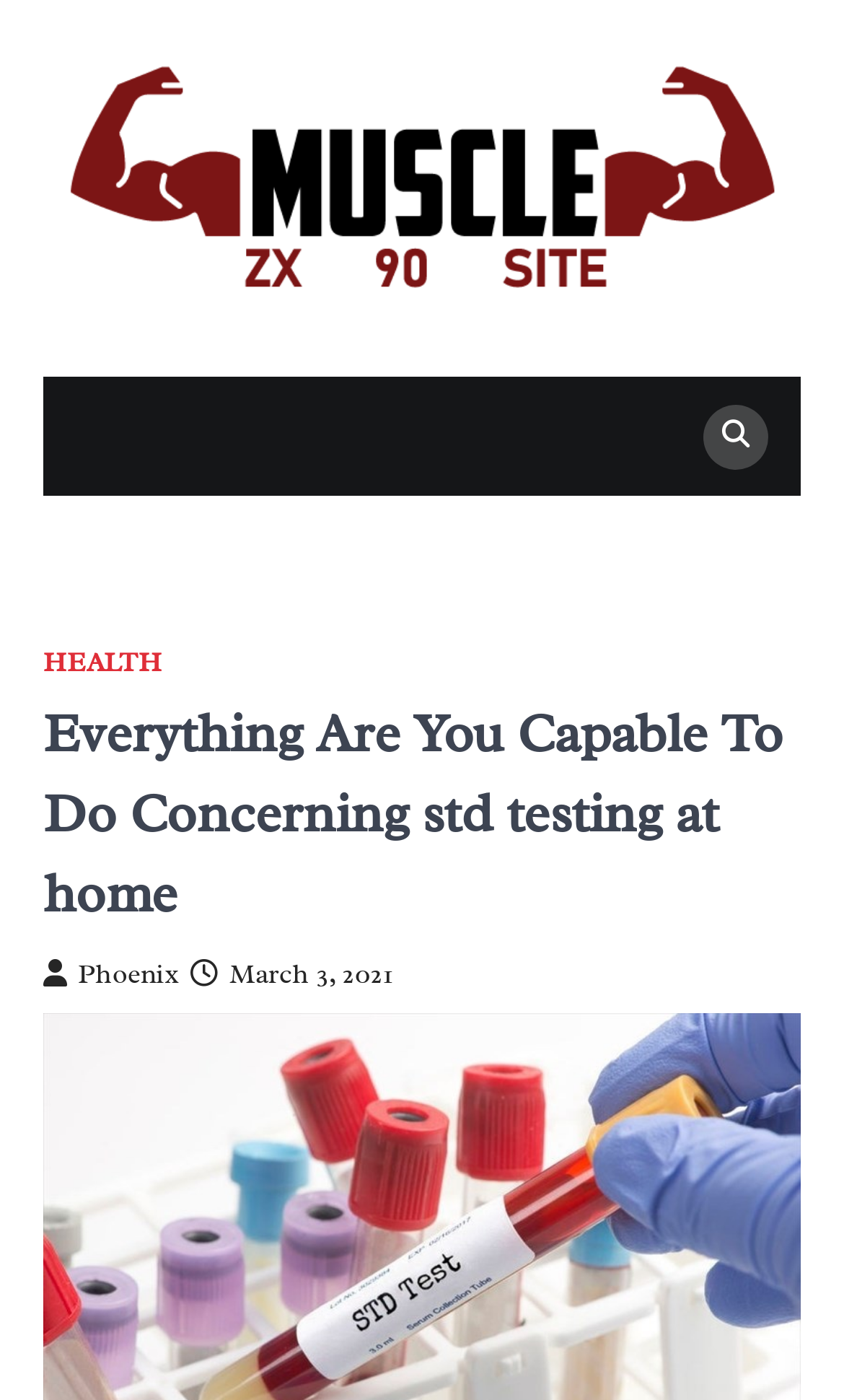What is the category of the website?
Using the image as a reference, answer the question in detail.

I inferred this by looking at the link with the text 'HEALTH' which is a sub-element of the link with the Unicode character '', suggesting that it is a category or a section of the website.